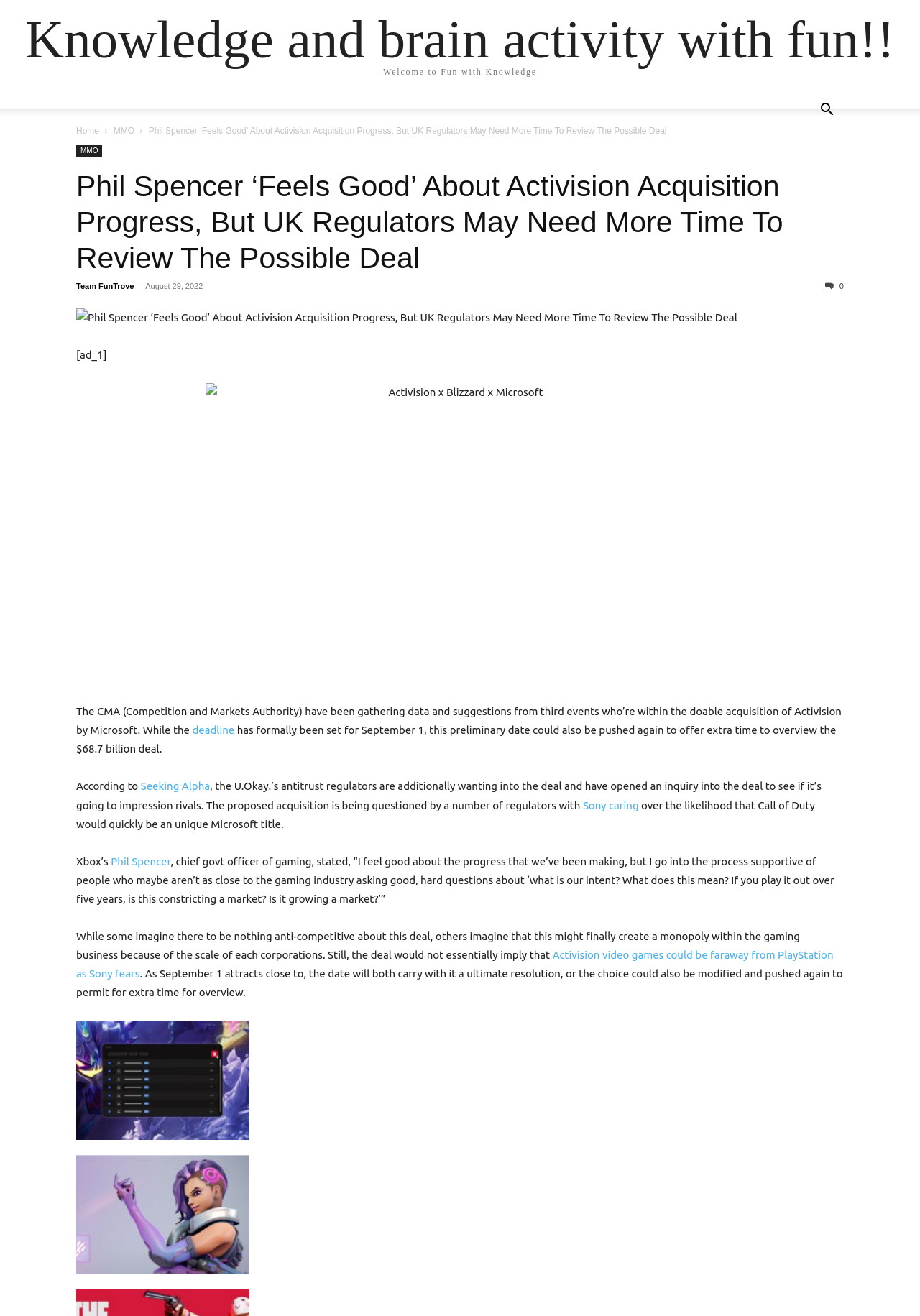What is the deadline for reviewing the Activision acquisition deal?
Look at the webpage screenshot and answer the question with a detailed explanation.

I found the answer by reading the text content of the webpage, specifically the sentence that says 'the deadline has formally been set for September 1...'.